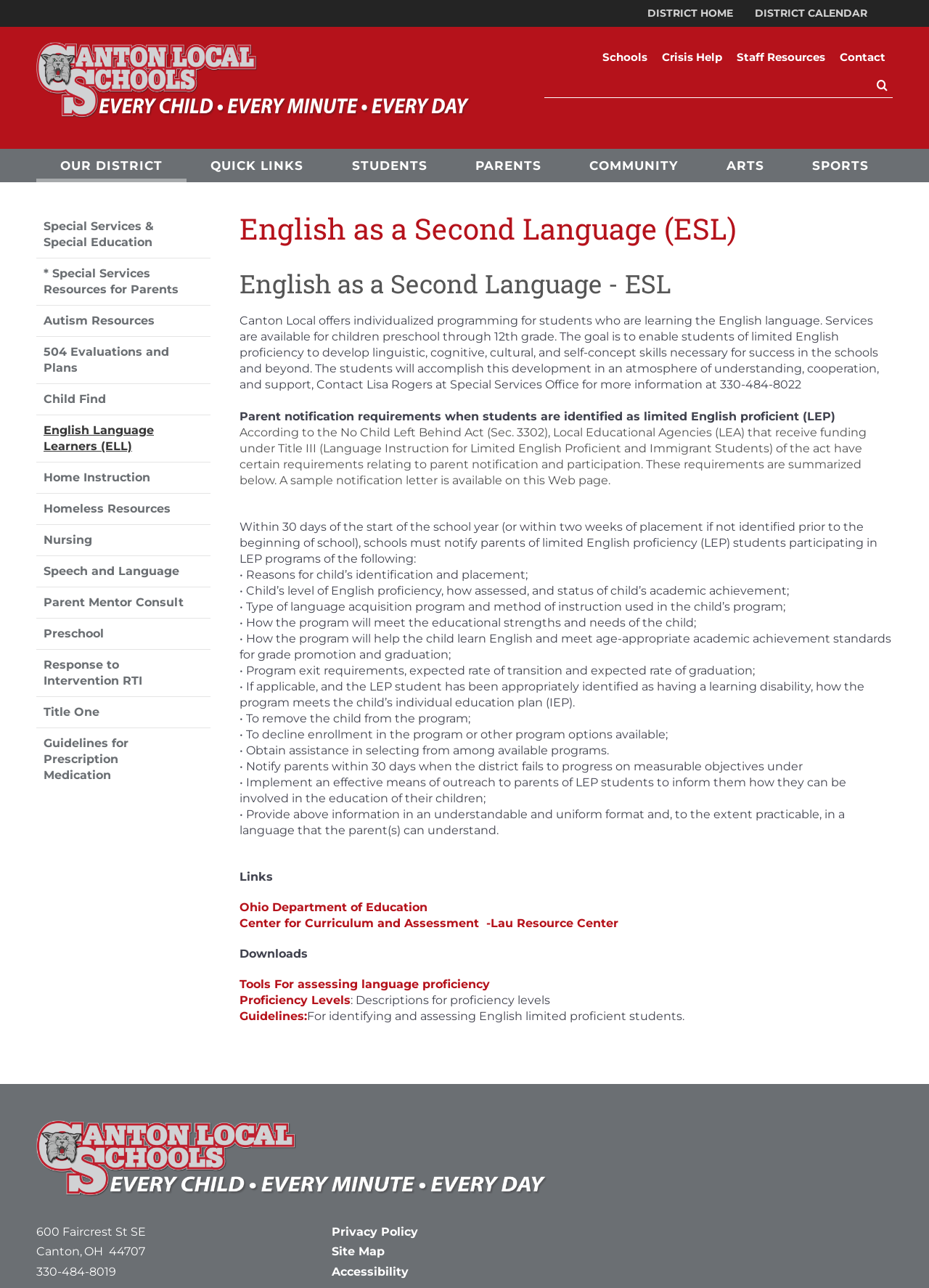Determine the coordinates of the bounding box for the clickable area needed to execute this instruction: "Visit the Ohio Department of Education website".

[0.258, 0.699, 0.46, 0.71]